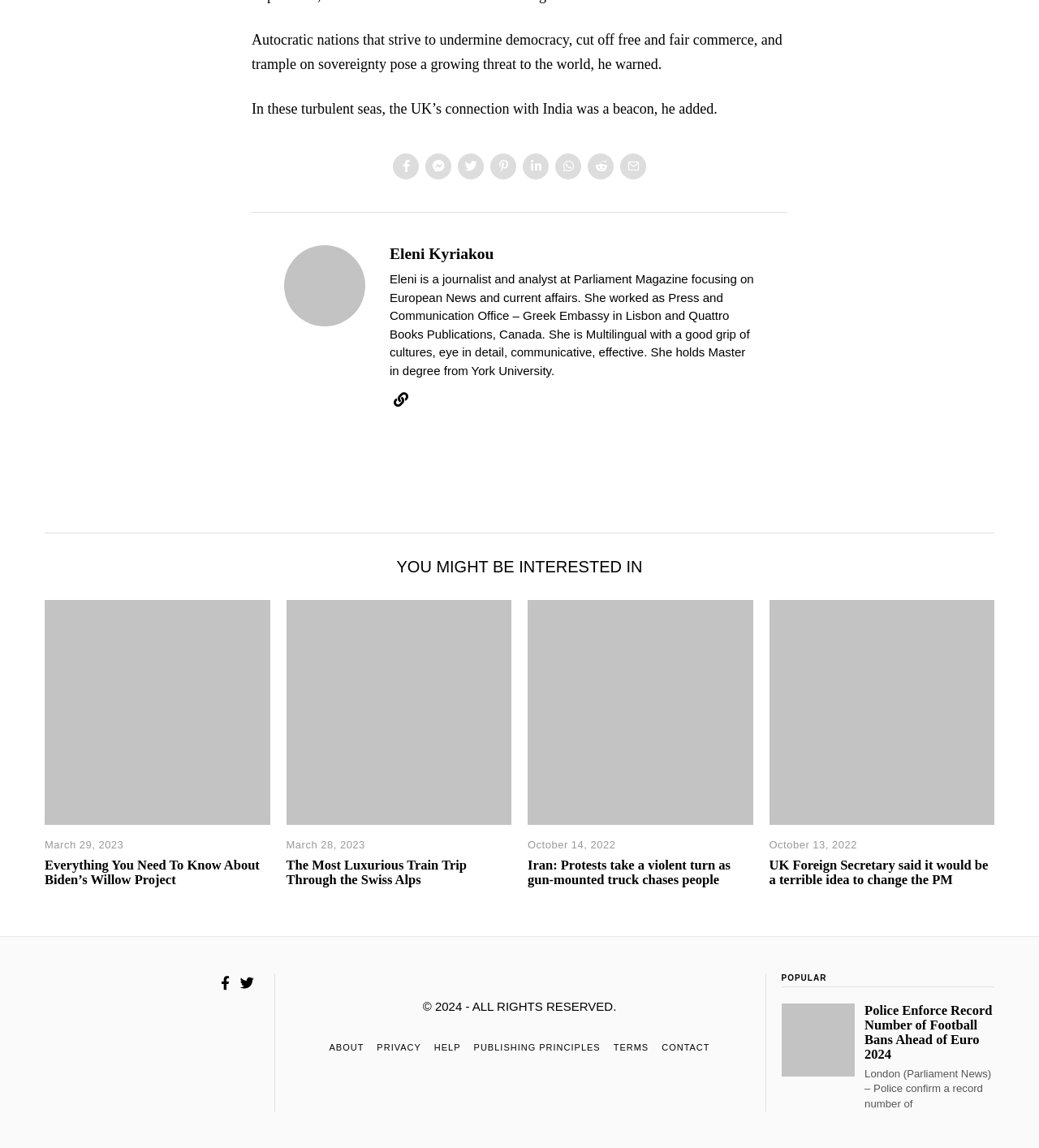Please find the bounding box coordinates of the clickable region needed to complete the following instruction: "View the profile of Eleni Kyriakou". The bounding box coordinates must consist of four float numbers between 0 and 1, i.e., [left, top, right, bottom].

[0.375, 0.214, 0.475, 0.229]